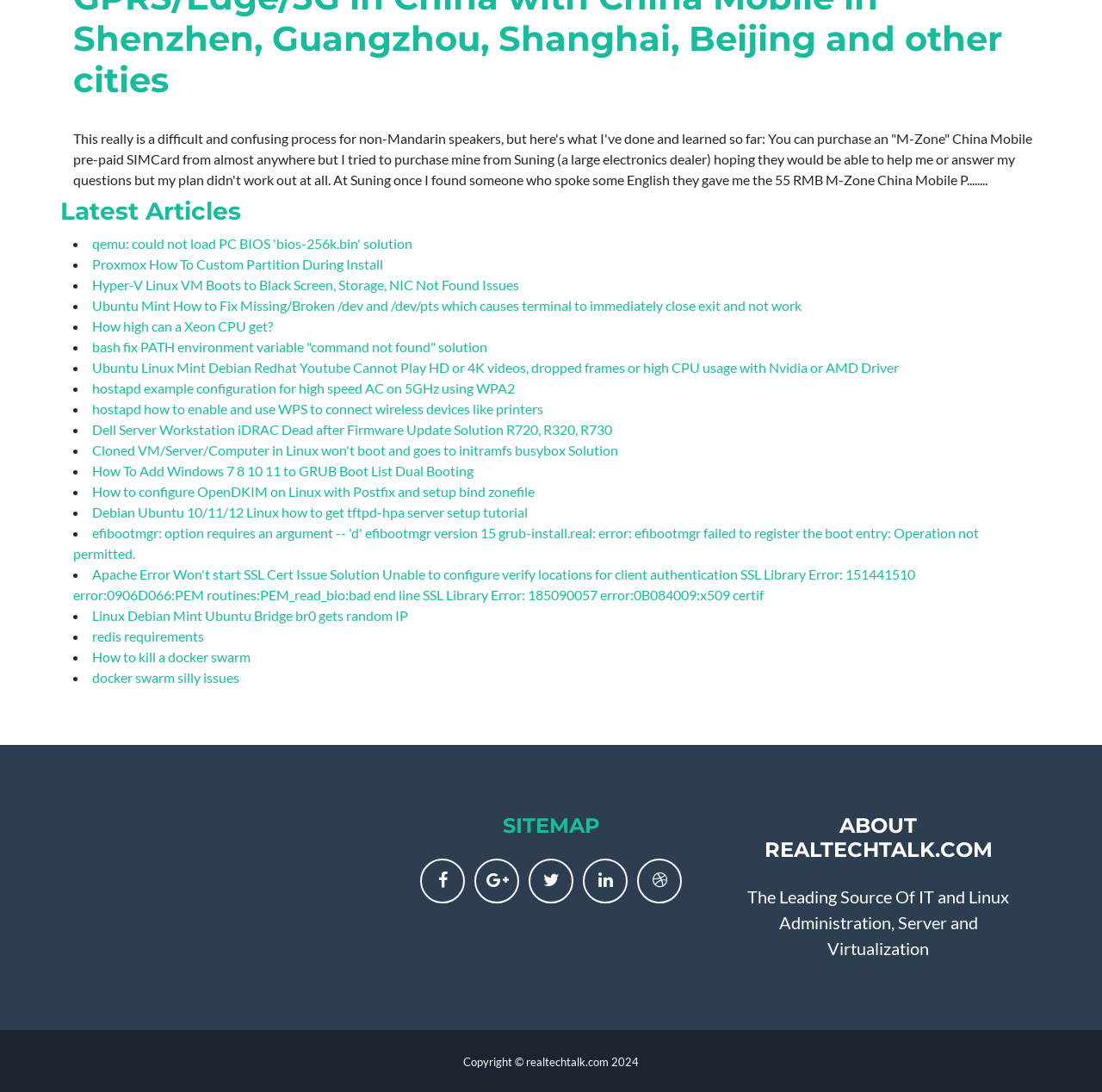Determine the bounding box coordinates of the element's region needed to click to follow the instruction: "Read the article 'qemu: could not load PC BIOS 'bios-256k.bin' solution'". Provide these coordinates as four float numbers between 0 and 1, formatted as [left, top, right, bottom].

[0.084, 0.215, 0.374, 0.23]